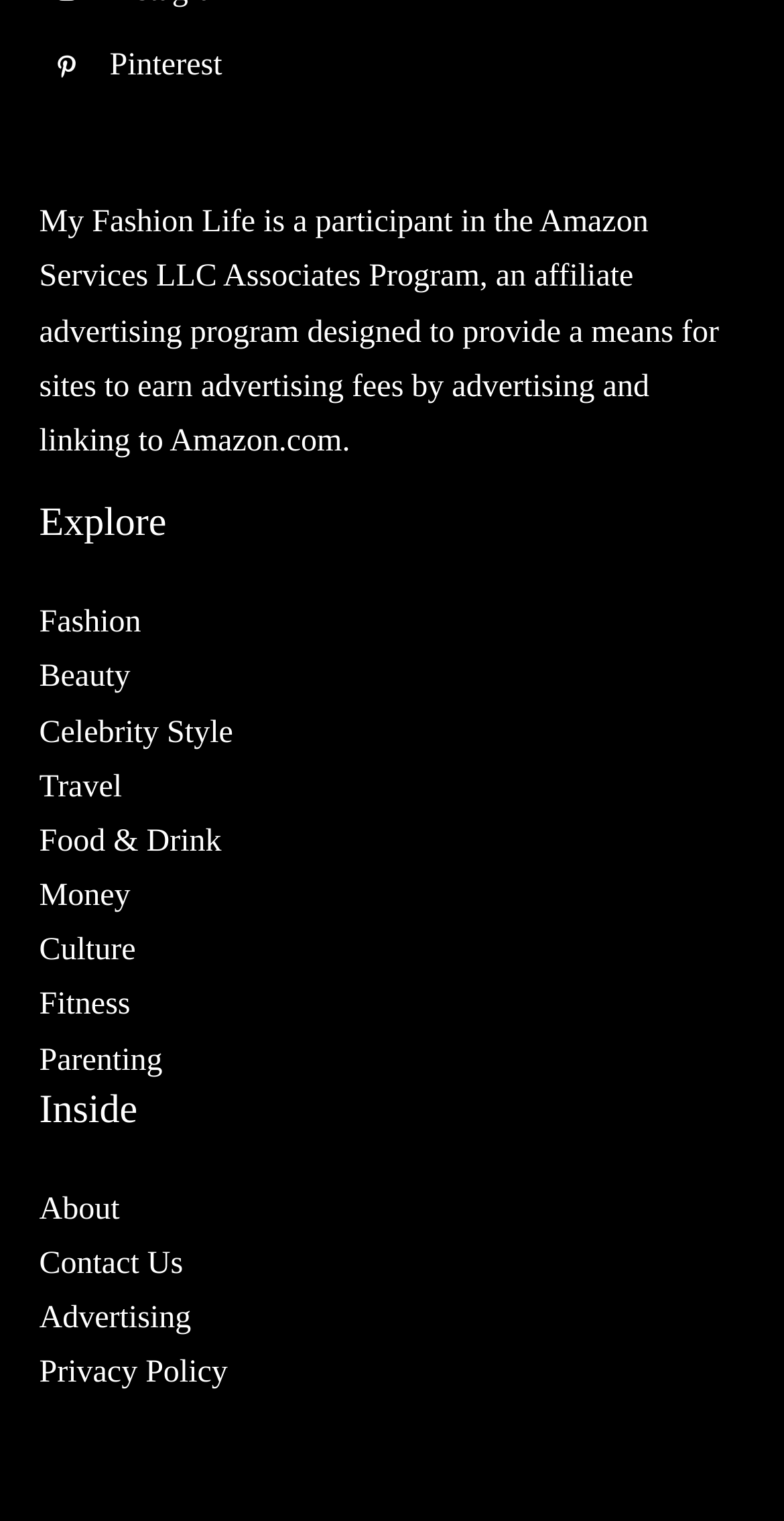Locate the bounding box coordinates of the area that needs to be clicked to fulfill the following instruction: "View Privacy Policy". The coordinates should be in the format of four float numbers between 0 and 1, namely [left, top, right, bottom].

[0.05, 0.892, 0.29, 0.914]